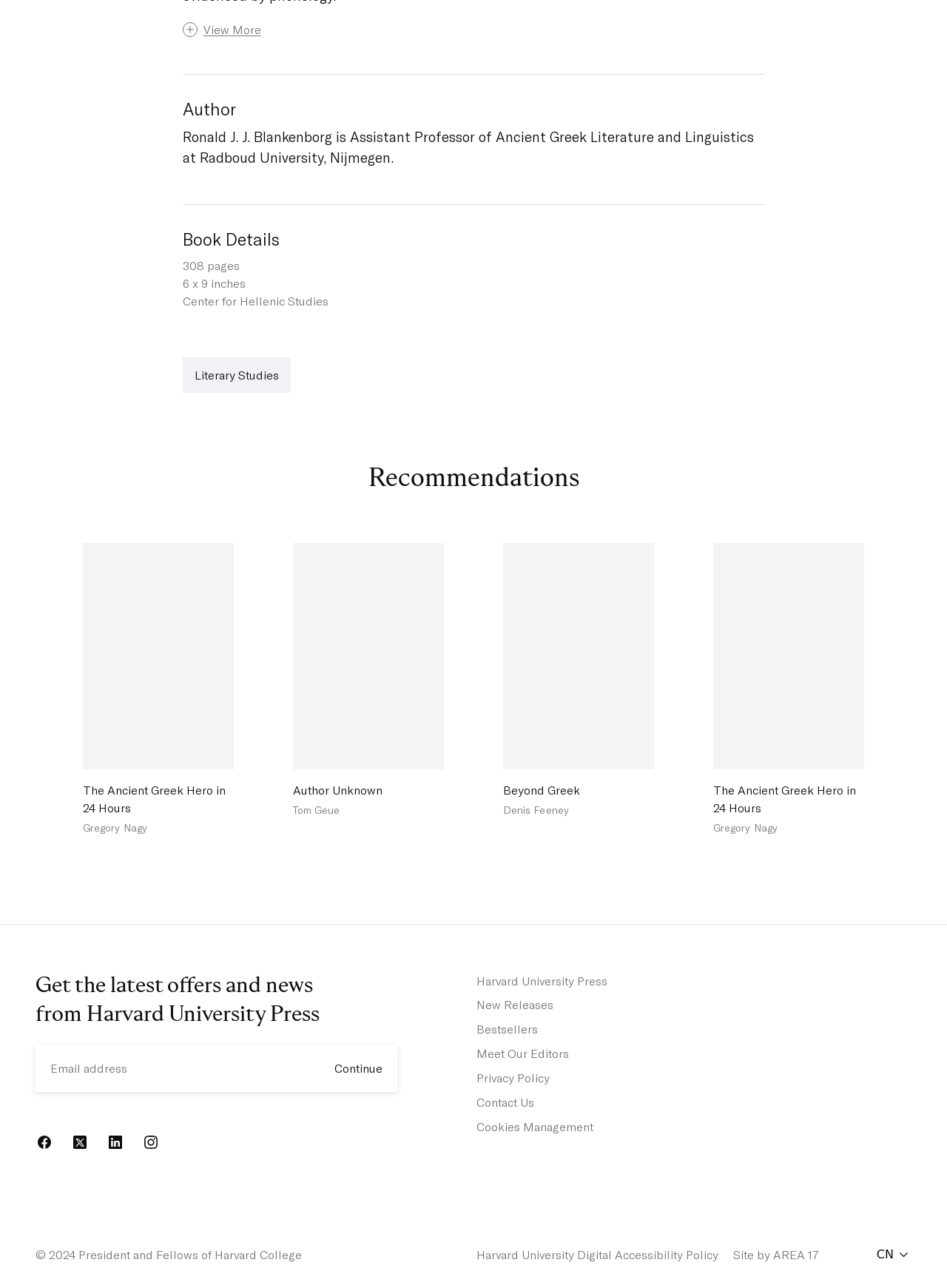What is the number of pages in the book?
Look at the screenshot and respond with a single word or phrase.

308 pages